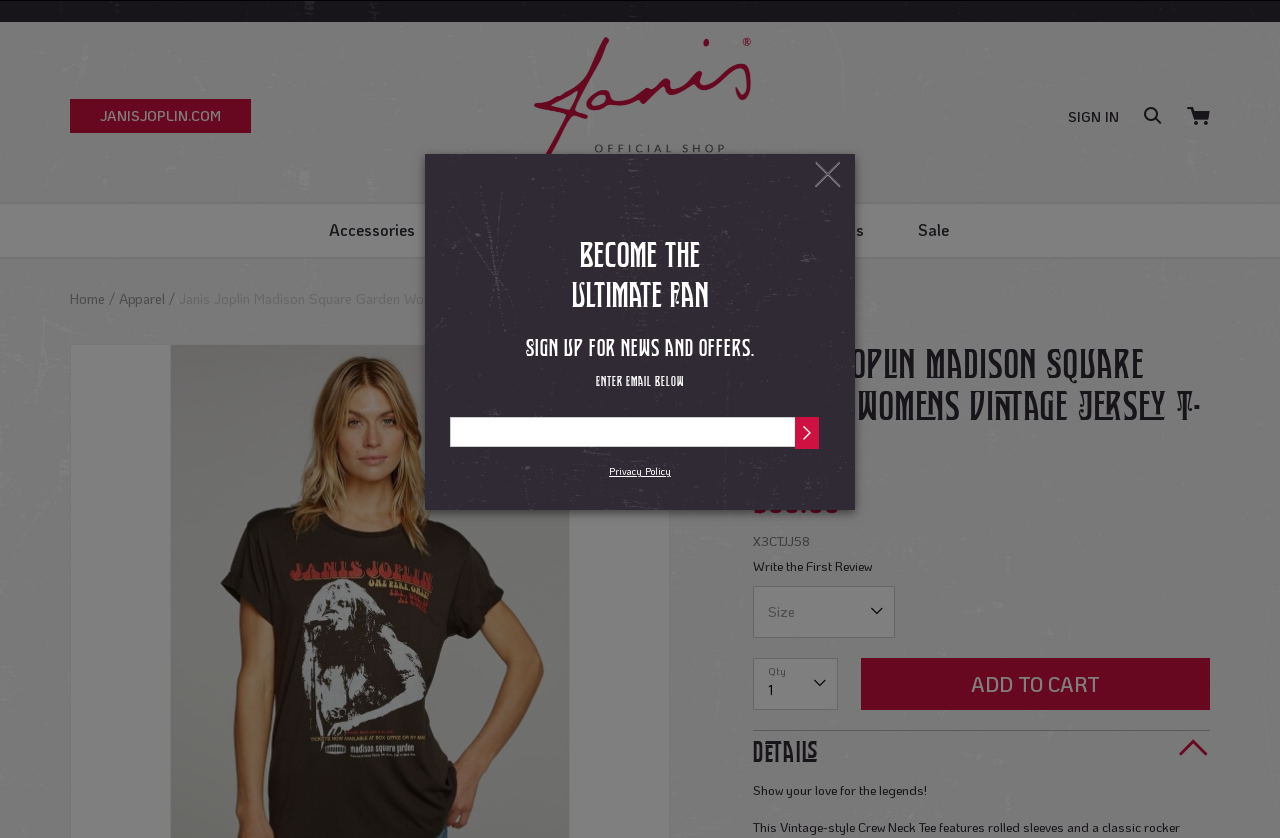Determine the bounding box coordinates of the section to be clicked to follow the instruction: "Add this t-shirt to cart". The coordinates should be given as four float numbers between 0 and 1, formatted as [left, top, right, bottom].

[0.672, 0.785, 0.945, 0.847]